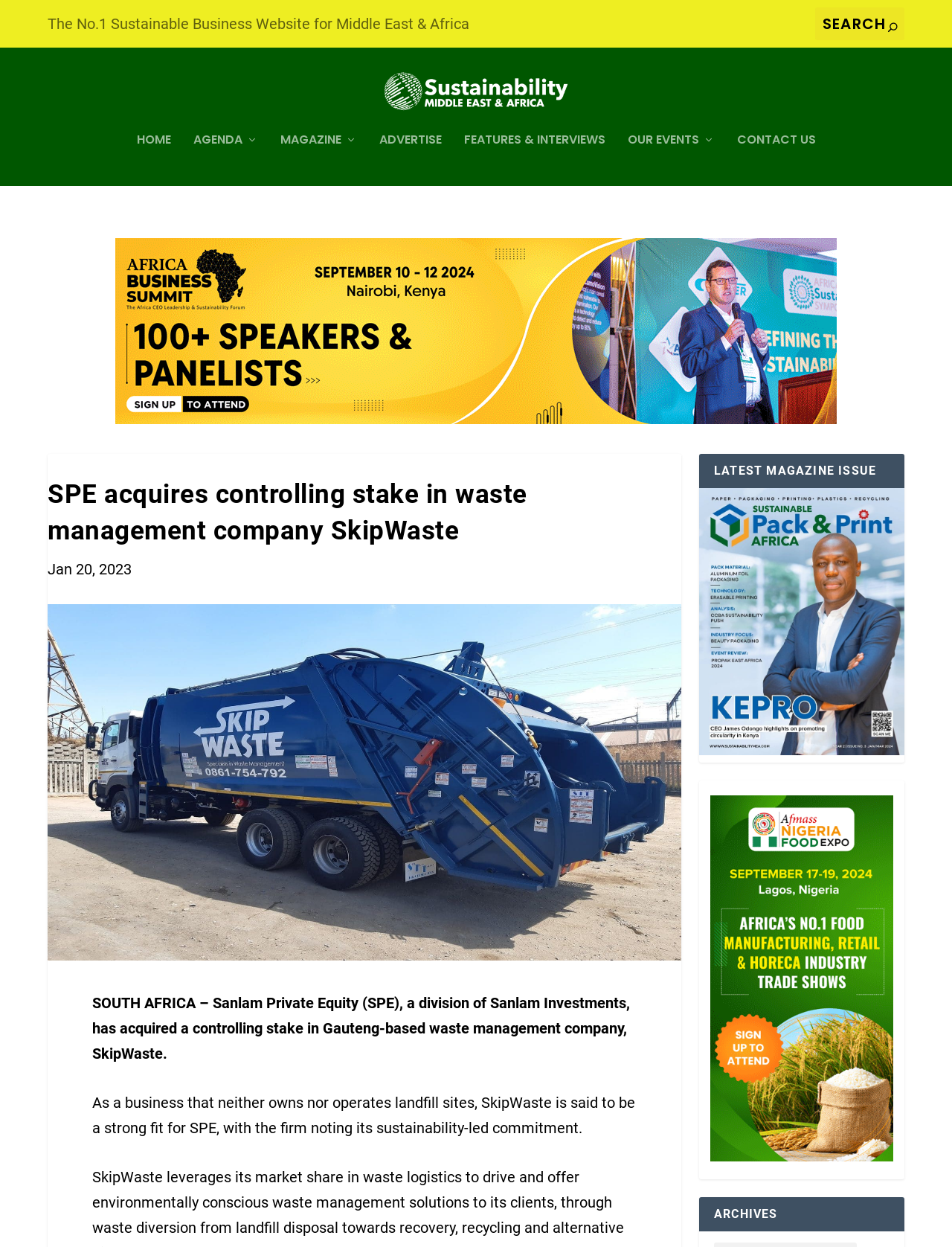Please specify the bounding box coordinates of the clickable region to carry out the following instruction: "Go to home page". The coordinates should be four float numbers between 0 and 1, in the format [left, top, right, bottom].

[0.143, 0.129, 0.179, 0.171]